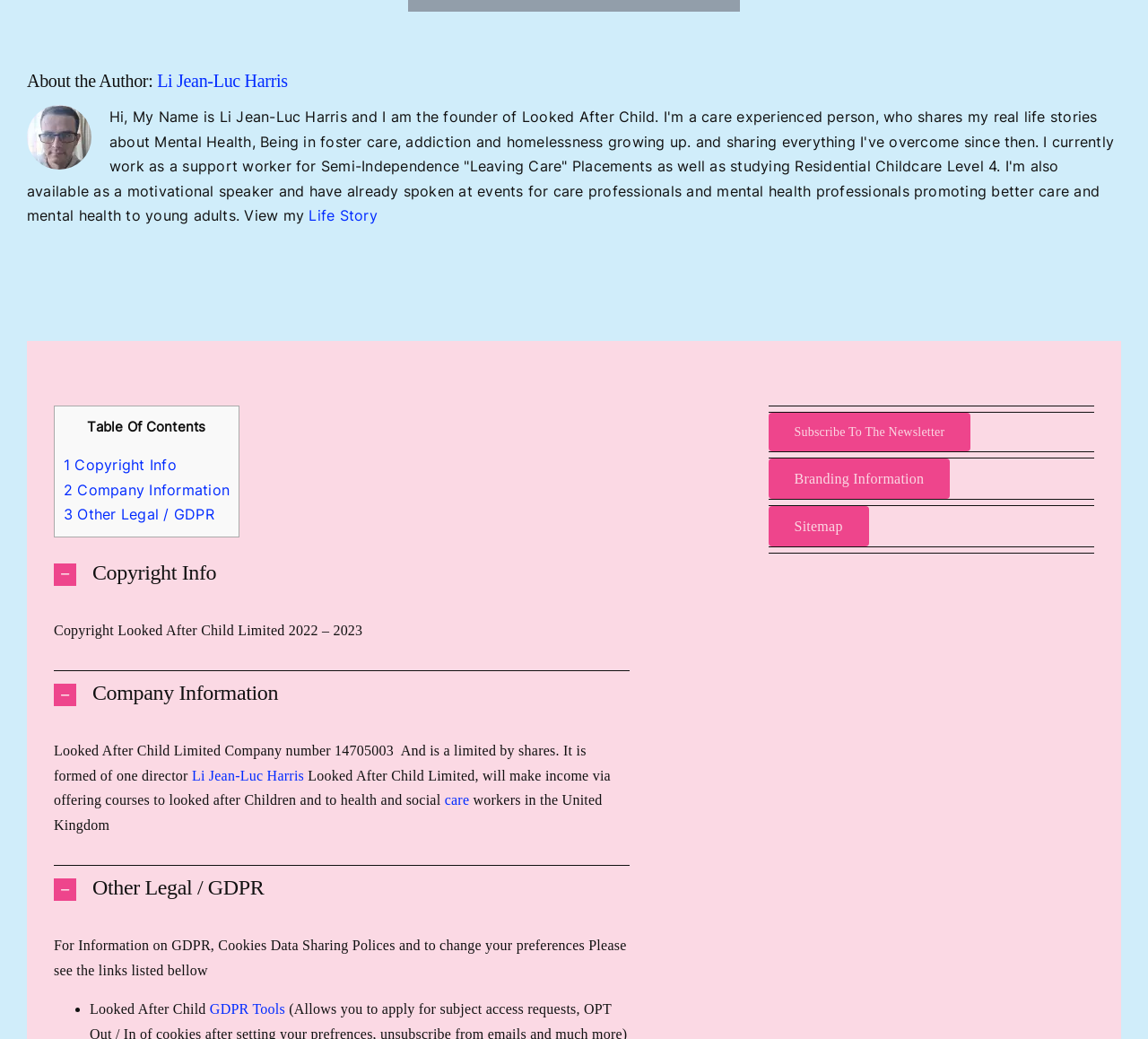Could you locate the bounding box coordinates for the section that should be clicked to accomplish this task: "Get company information".

[0.047, 0.646, 0.549, 0.689]